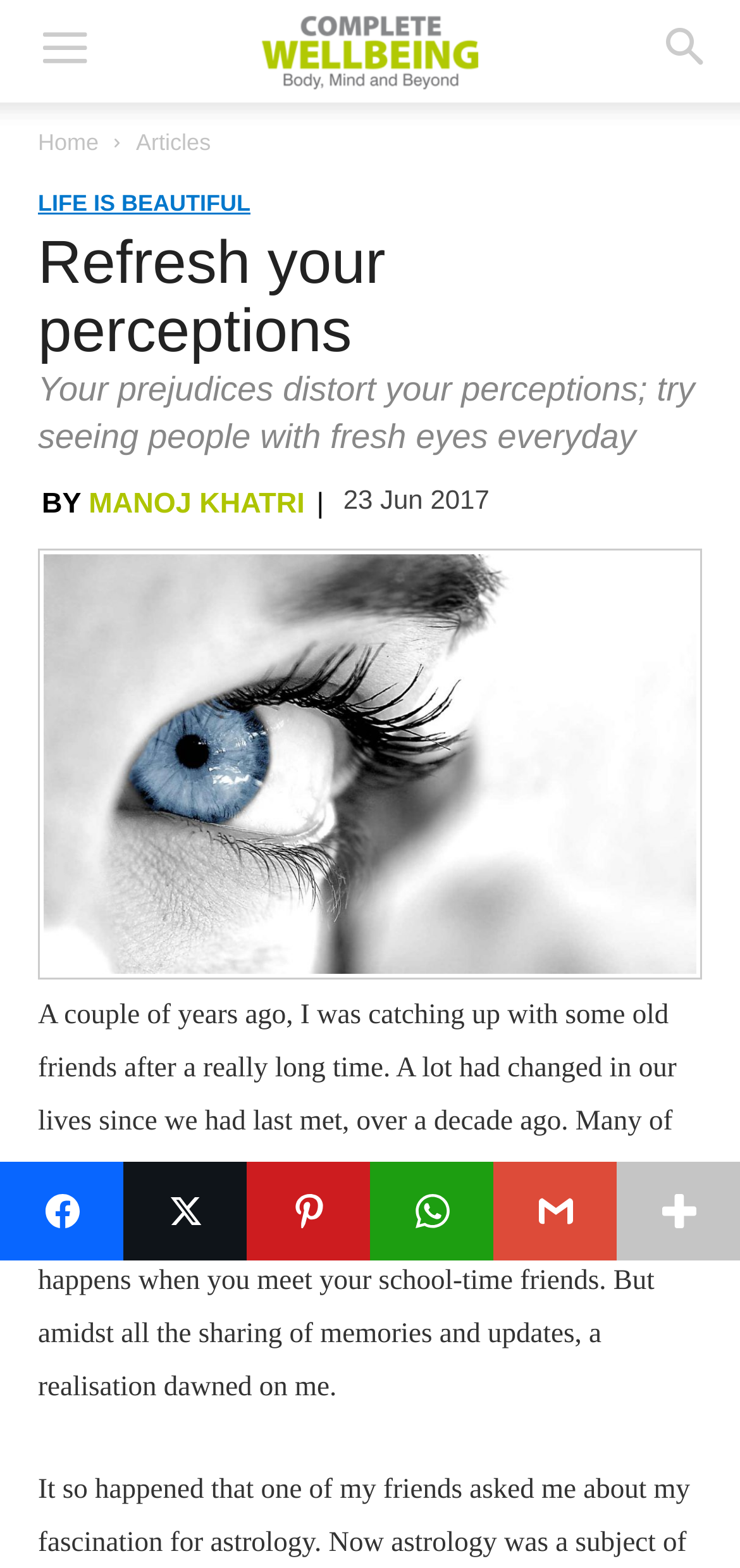Extract the bounding box coordinates for the HTML element that matches this description: "title="Share on More Button"". The coordinates should be four float numbers between 0 and 1, i.e., [left, top, right, bottom].

[0.833, 0.741, 1.0, 0.804]